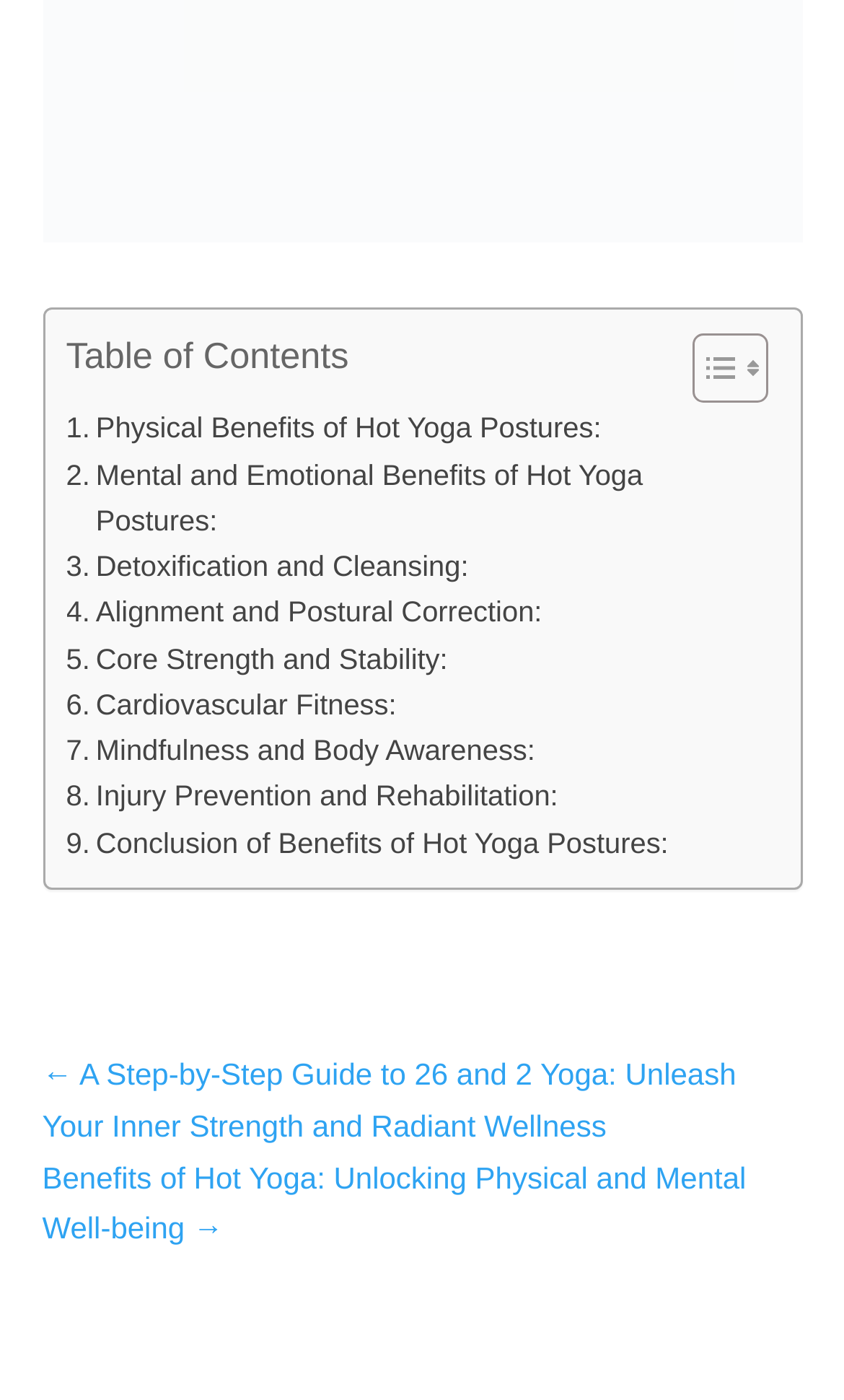Find the bounding box coordinates for the element that must be clicked to complete the instruction: "View Benefits of Hot Yoga". The coordinates should be four float numbers between 0 and 1, indicated as [left, top, right, bottom].

[0.05, 0.823, 0.95, 0.897]